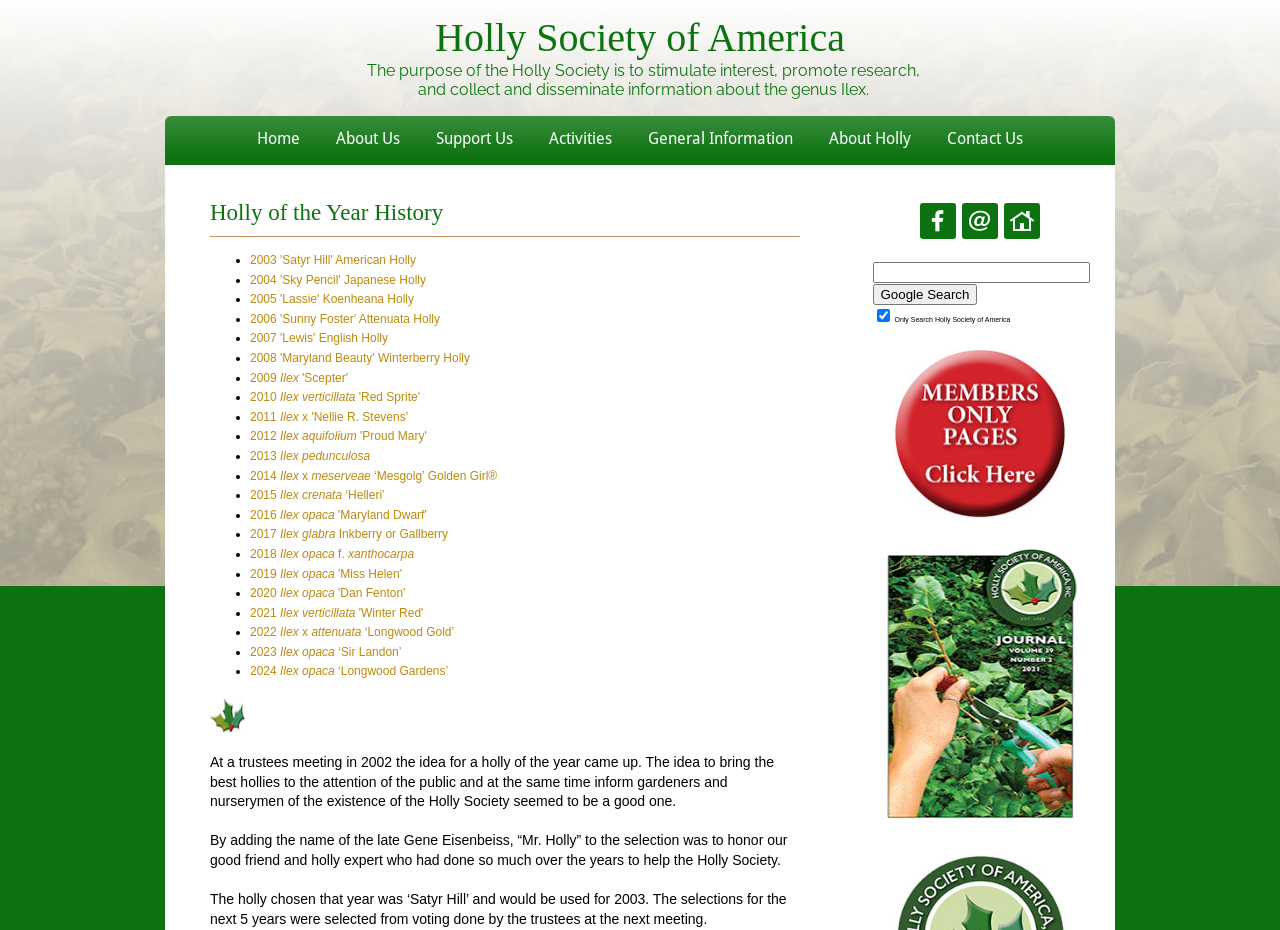Locate the bounding box coordinates of the clickable region necessary to complete the following instruction: "Learn about the Holly of the Year History". Provide the coordinates in the format of four float numbers between 0 and 1, i.e., [left, top, right, bottom].

[0.164, 0.215, 0.625, 0.243]